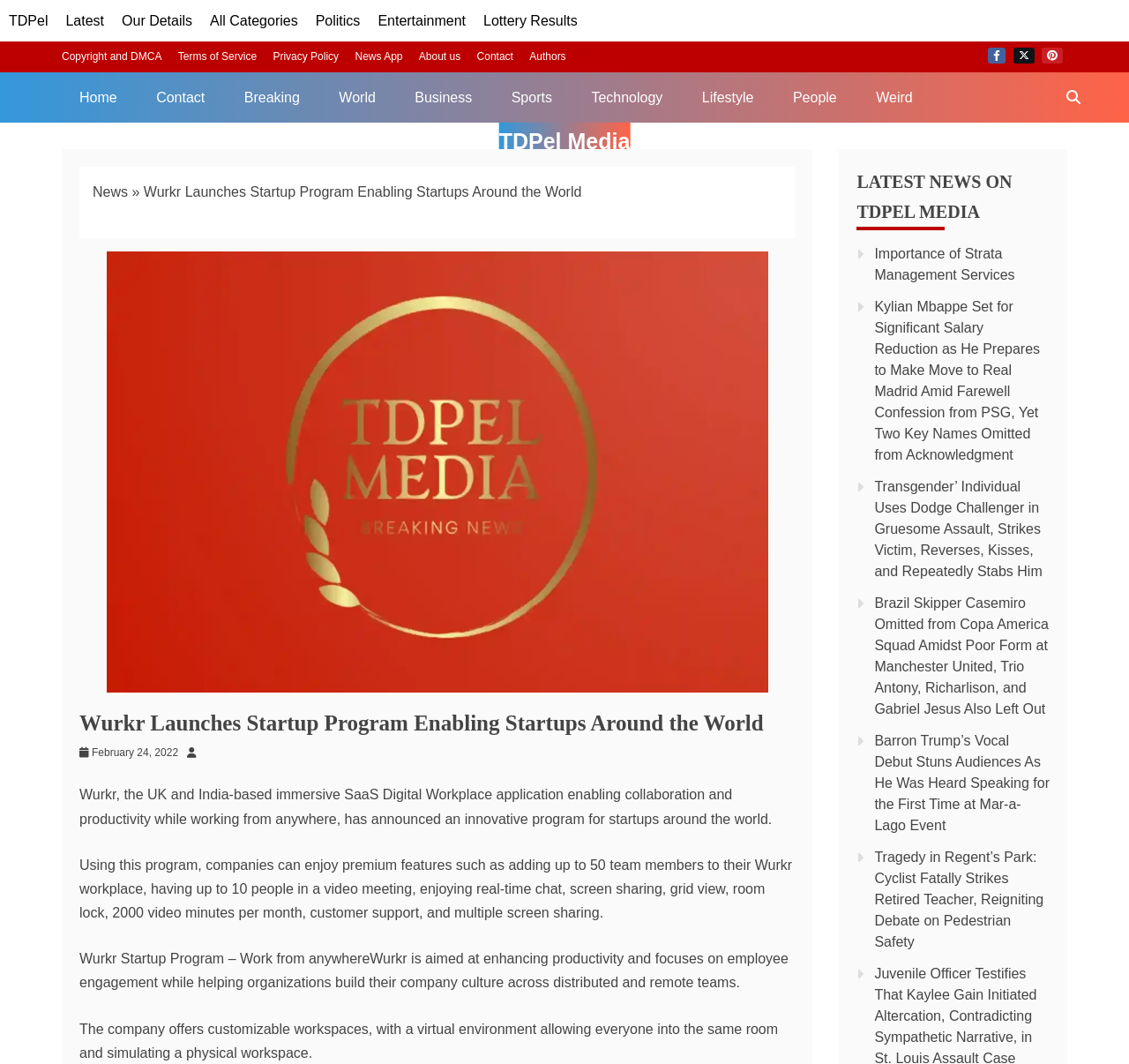How many video minutes are included in the Wurkr startup program?
Give a detailed response to the question by analyzing the screenshot.

The article mentions that the Wurkr startup program includes 2000 video minutes per month as one of its premium features.